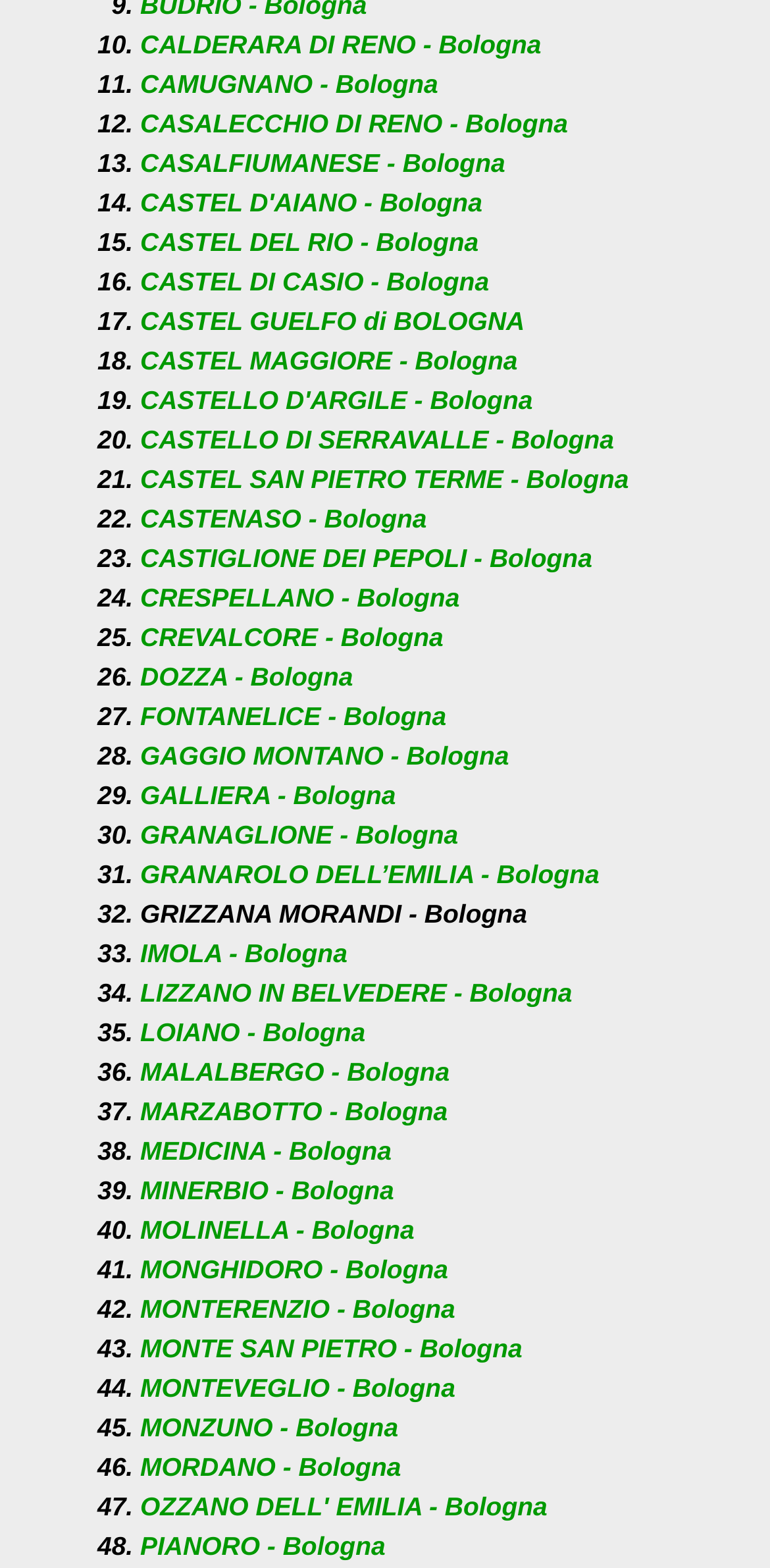Please specify the bounding box coordinates of the clickable region necessary for completing the following instruction: "Click on OZZANO DELL' EMILIA - Bologna". The coordinates must consist of four float numbers between 0 and 1, i.e., [left, top, right, bottom].

[0.182, 0.952, 0.711, 0.97]